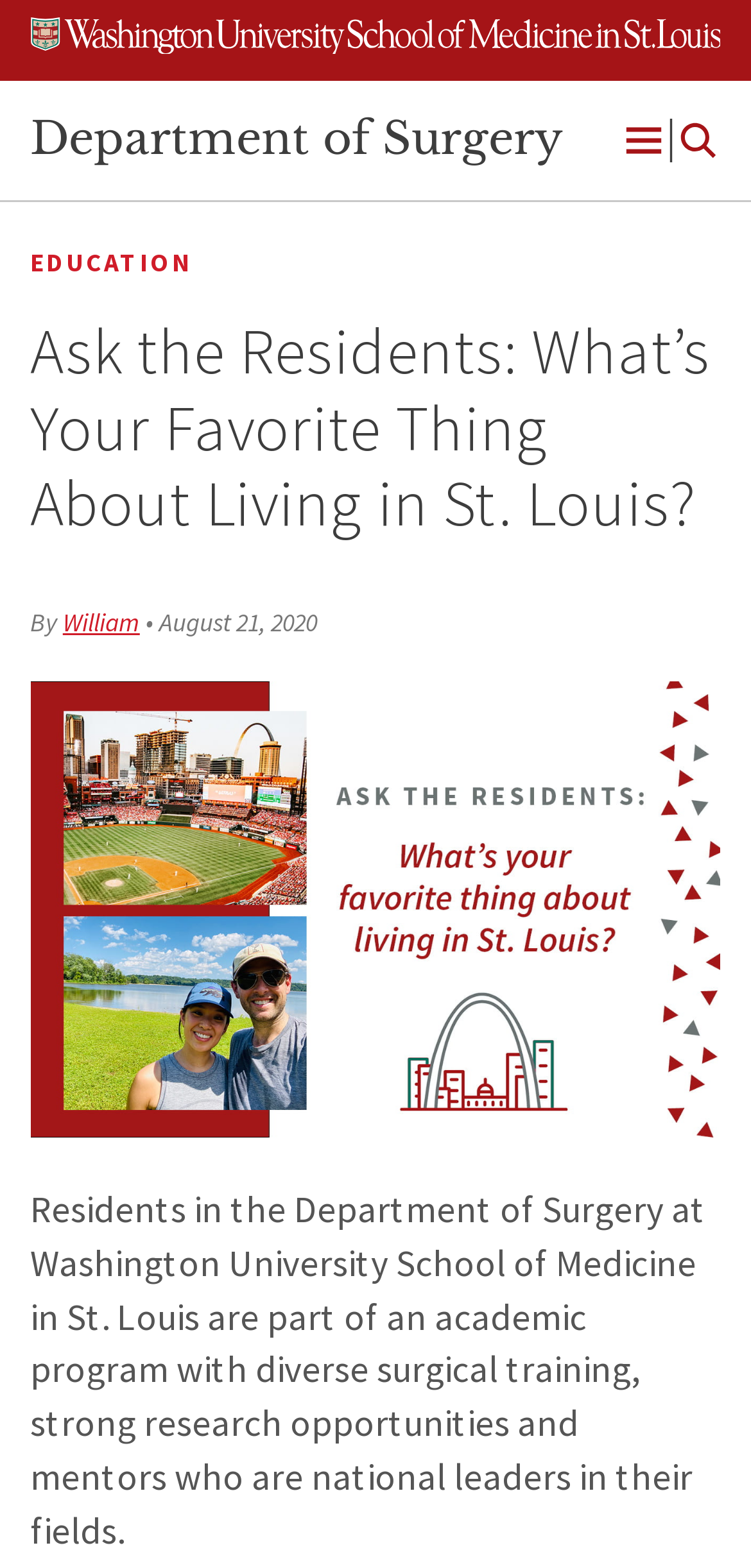Offer a comprehensive description of the webpage’s content and structure.

The webpage is about a department of surgery at Washington University in St. Louis, featuring an article titled "Ask the Residents: What’s Your Favorite Thing About Living in St. Louis?". 

At the top left corner, there are three "Skip to" links: "Skip to content", "Skip to search", and "Skip to footer". Next to these links, there is a university logo image. Below the logo, a link to the "Department of Surgery" is located. 

On the top right side, an "Open Menu" button is situated. 

The main content of the webpage is divided into sections. The first section is a header area, which contains a link to "EDUCATION" and a heading that displays the title of the article. Below the title, there is a byline that reads "By William" with a date "August 21, 2020" next to it. 

Following the byline, there is a large figure that takes up most of the width of the page. 

Finally, at the bottom of the page, there is a paragraph of text that describes the department of surgery at Washington University, highlighting its diverse surgical training, research opportunities, and prominent mentors.